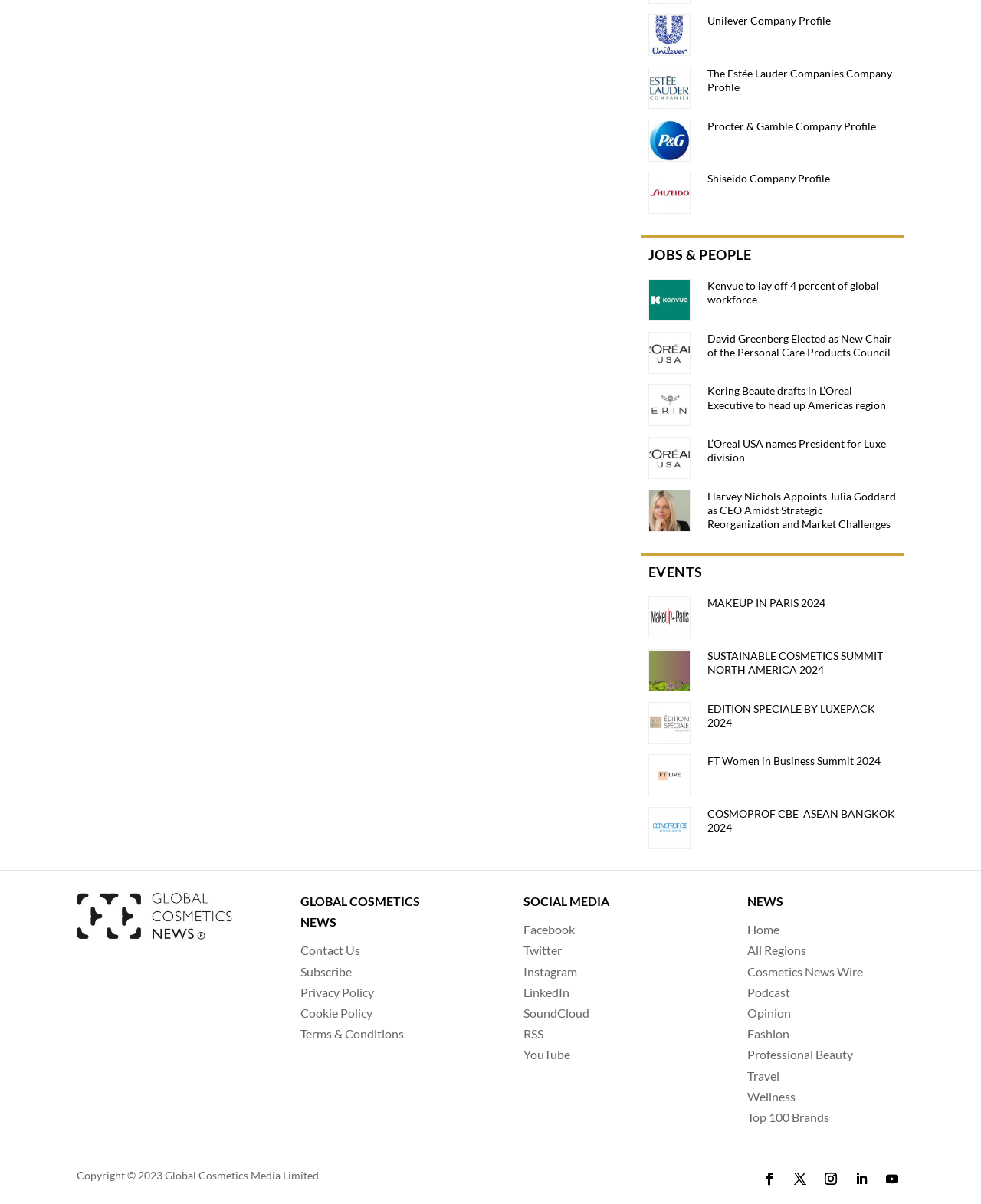What is the social media platform link below 'SOCIAL MEDIA'?
Look at the image and answer the question using a single word or phrase.

Facebook